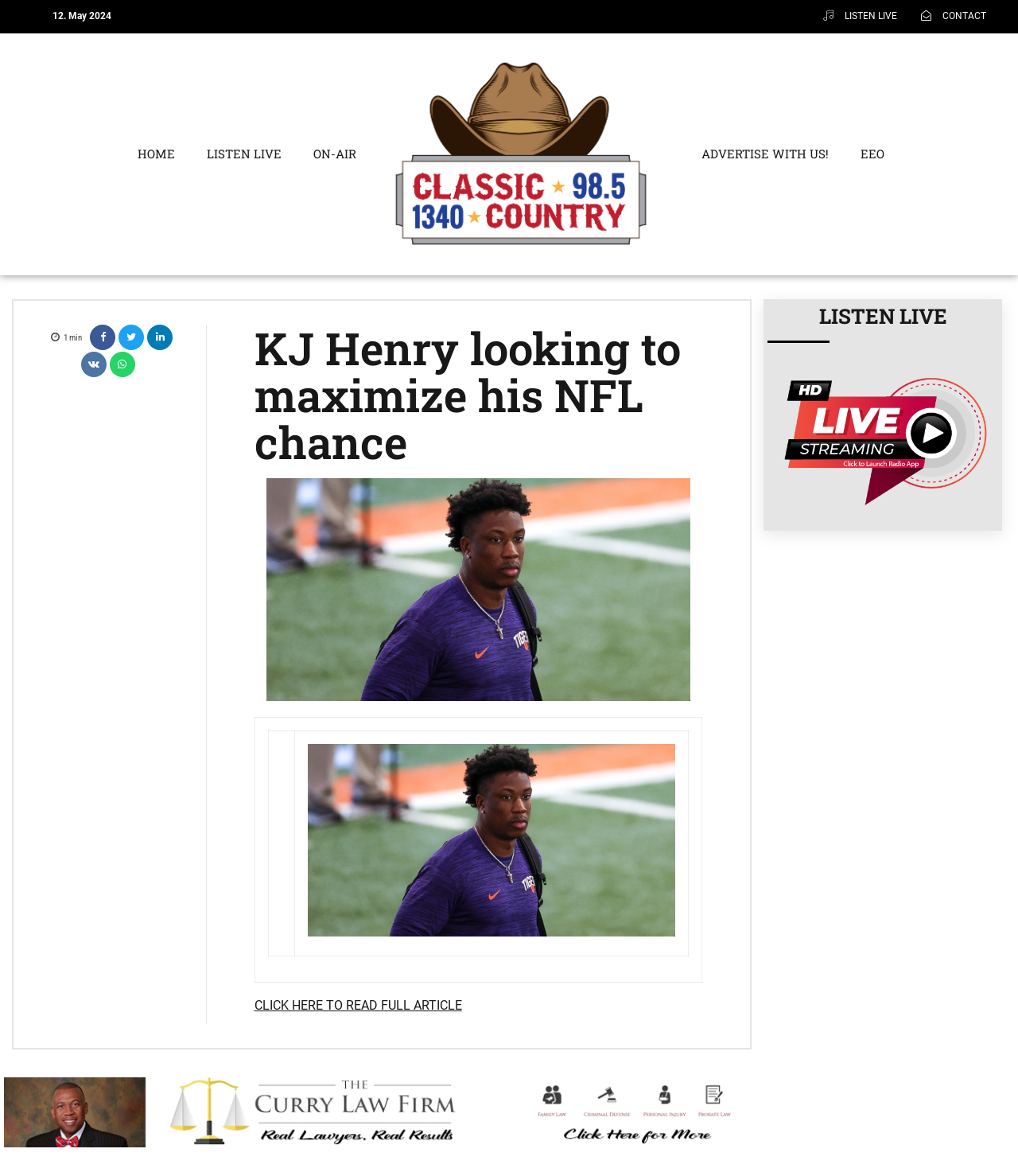Please identify the bounding box coordinates of the clickable region that I should interact with to perform the following instruction: "contact us". The coordinates should be expressed as four float numbers between 0 and 1, i.e., [left, top, right, bottom].

[0.897, 0.002, 0.969, 0.024]